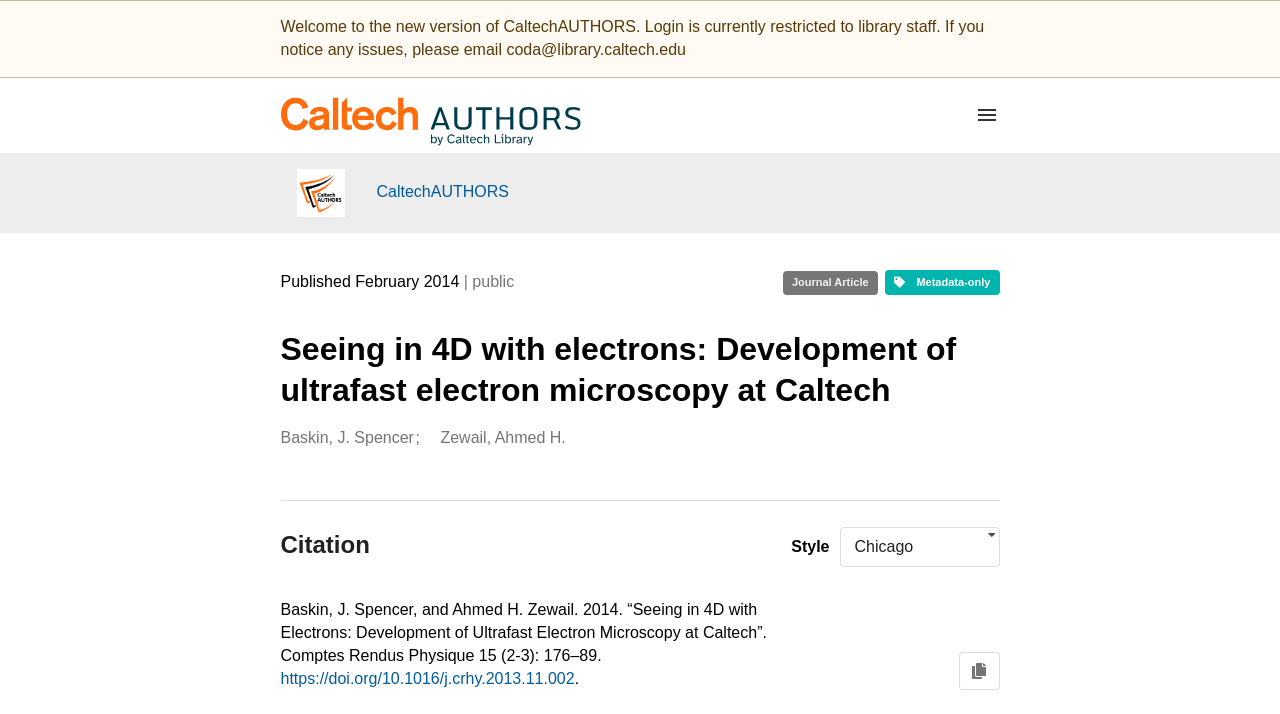Determine the bounding box coordinates of the clickable region to carry out the instruction: "Copy the citation to the clipboard".

[0.749, 0.914, 0.781, 0.967]